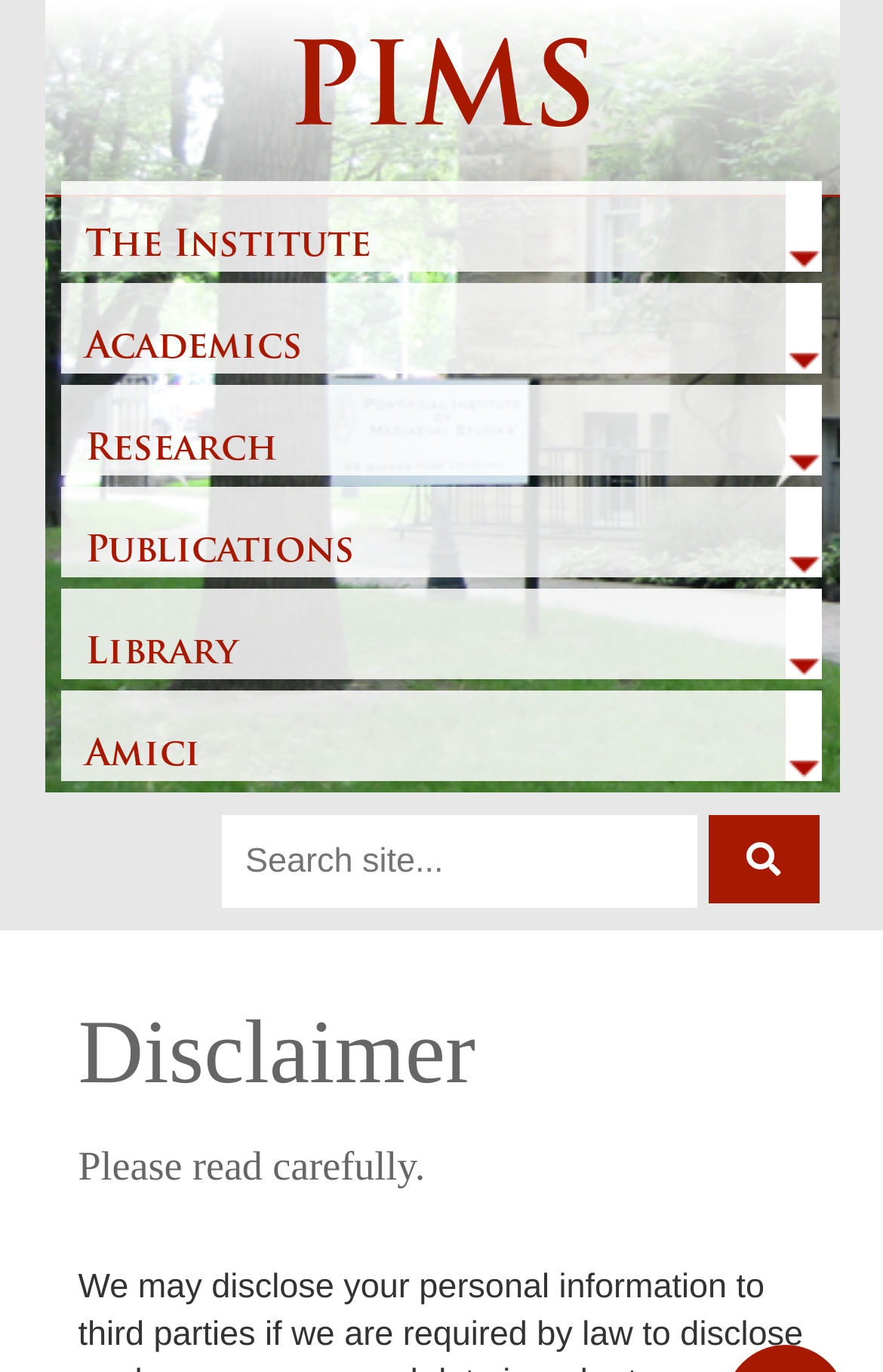Point out the bounding box coordinates of the section to click in order to follow this instruction: "go to The Institute".

[0.068, 0.132, 0.932, 0.216]